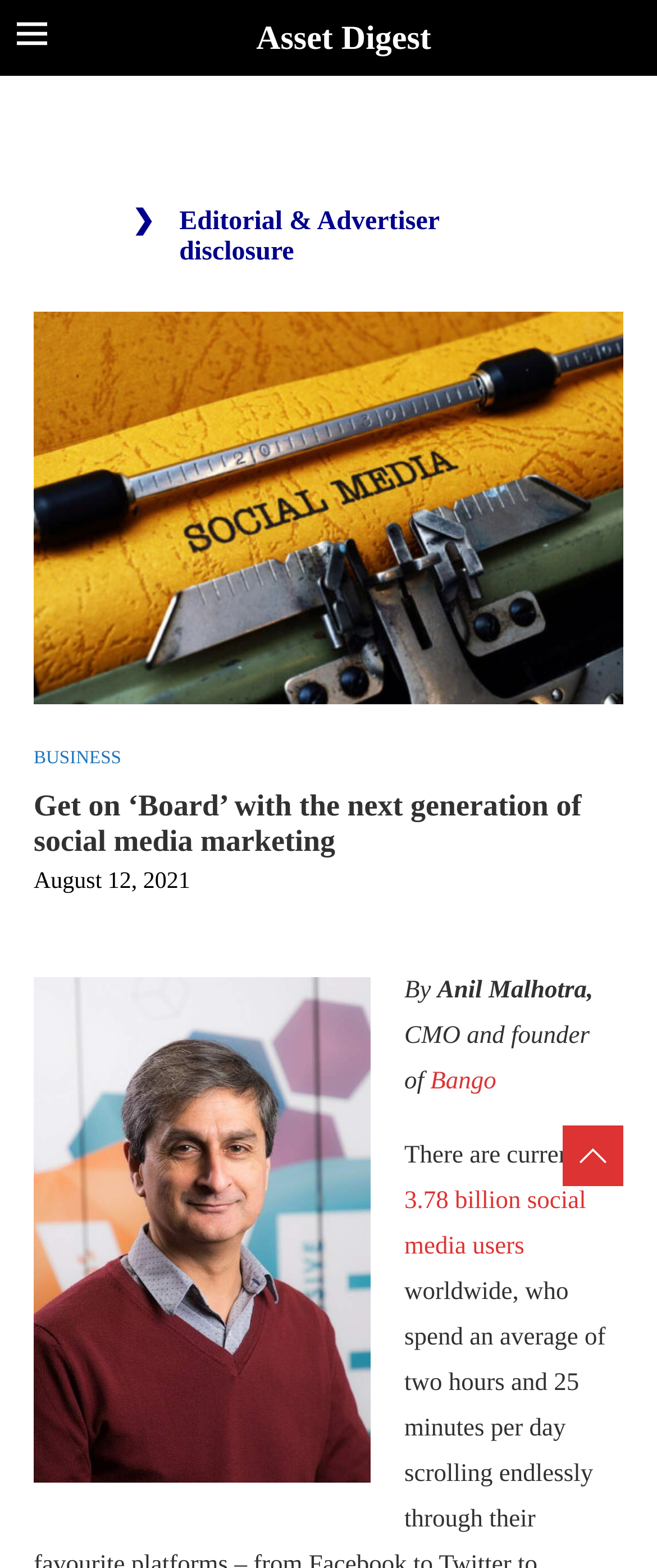Using the information in the image, could you please answer the following question in detail:
What is the company founded by the author?

I found the company founded by the author by looking at the link following the text 'CMO and founder of', which is 'Bango'.